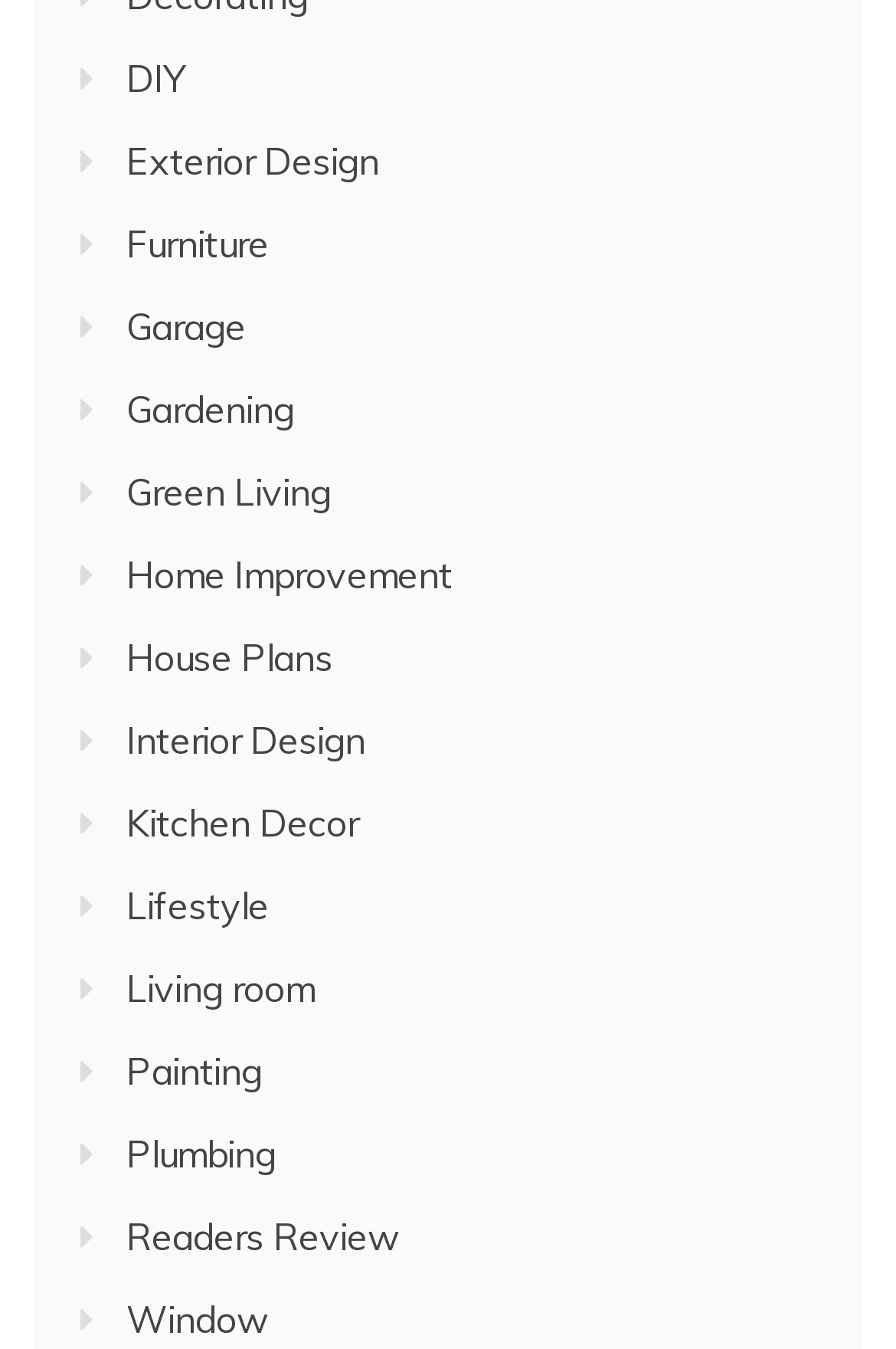Locate the bounding box of the UI element described in the following text: "Exterior Design".

[0.141, 0.102, 0.423, 0.136]